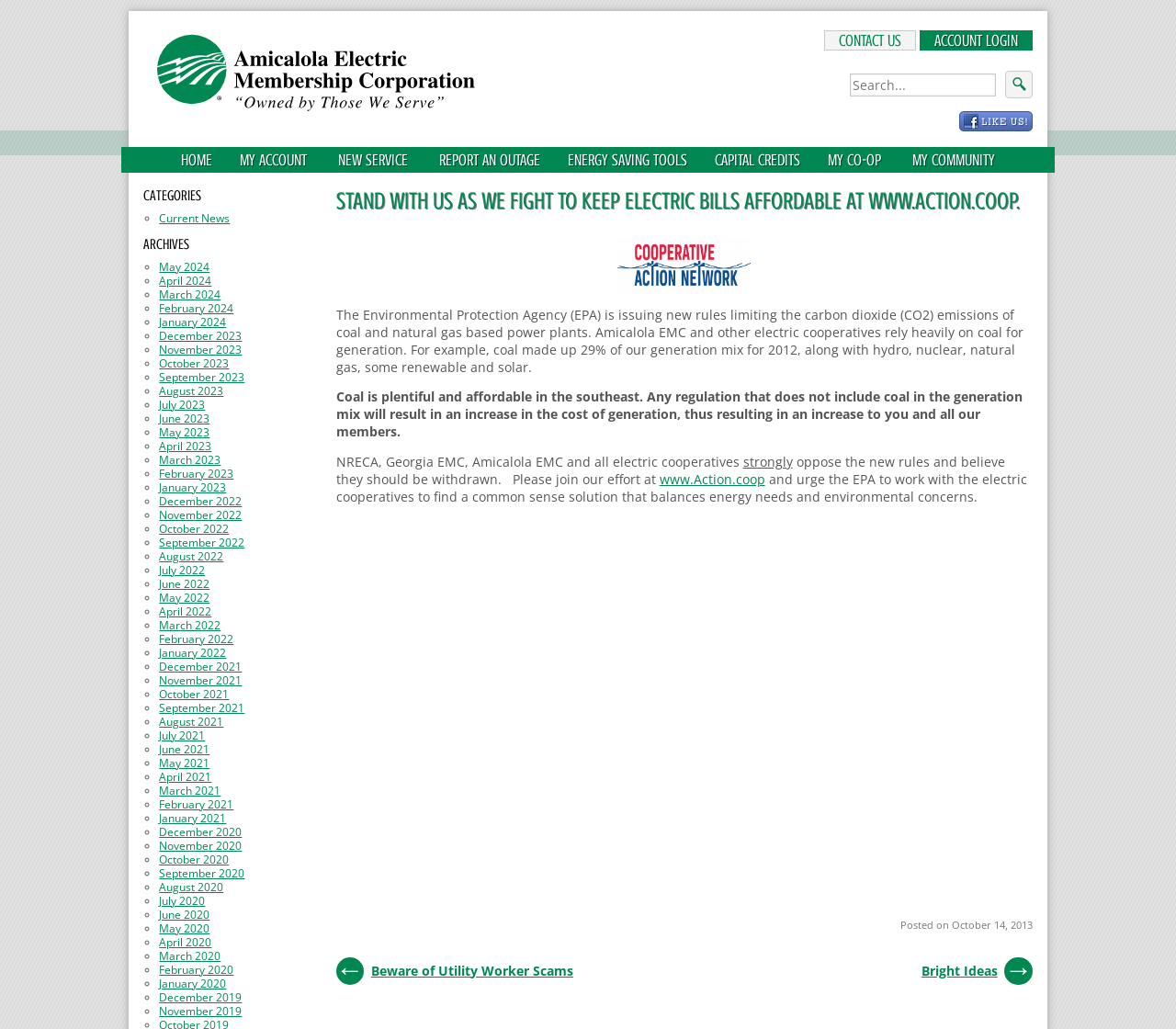Please specify the bounding box coordinates for the clickable region that will help you carry out the instruction: "Contact us".

[0.701, 0.029, 0.779, 0.049]